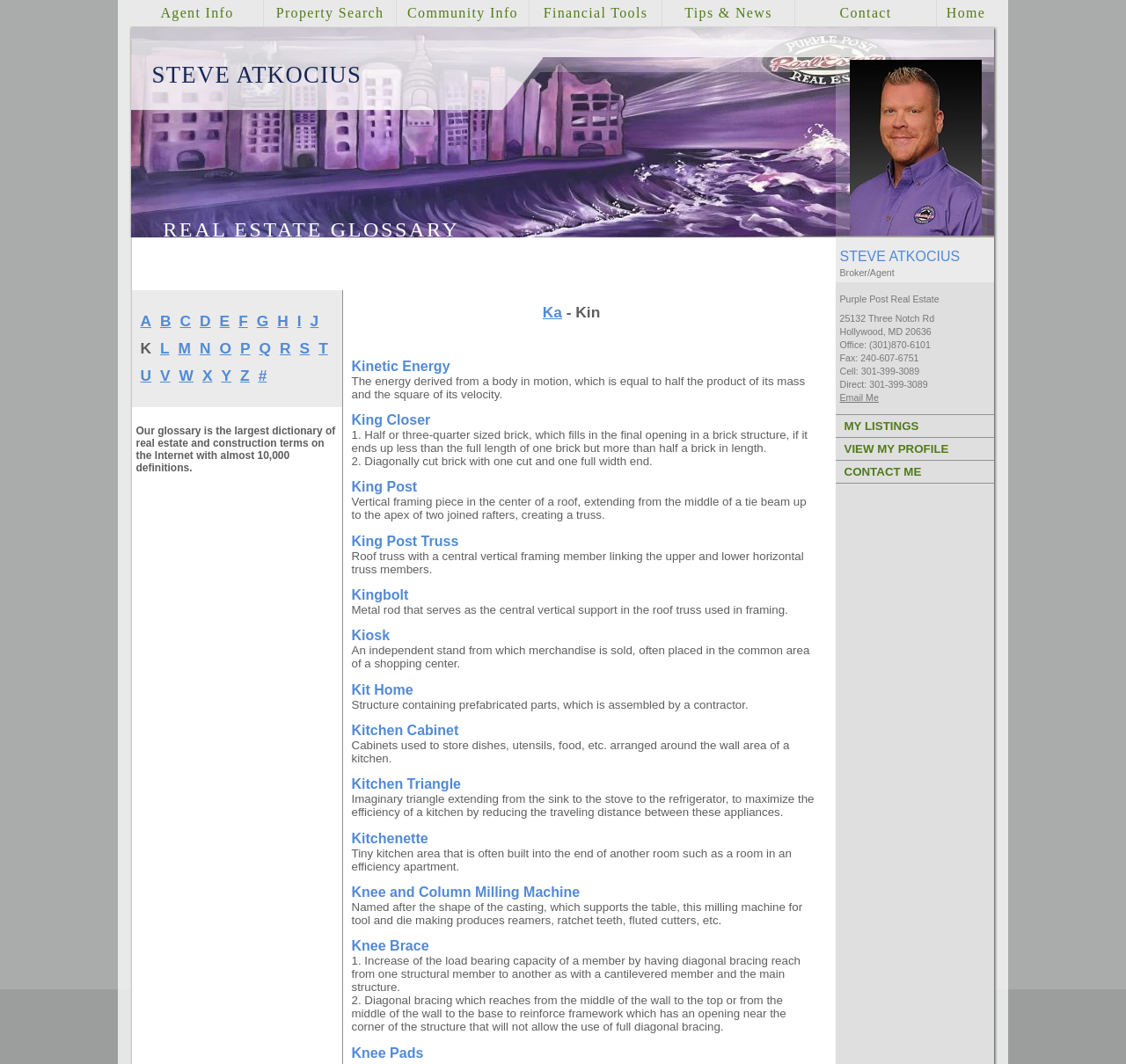What is the purpose of the 'Kitchen Triangle'?
Based on the image, answer the question with as much detail as possible.

The 'Kitchen Triangle' is a concept in kitchen design that aims to maximize the efficiency of a kitchen by reducing the traveling distance between the sink, stove, and refrigerator. This is achieved by creating an imaginary triangle that connects these three essential appliances, allowing for a more streamlined workflow.